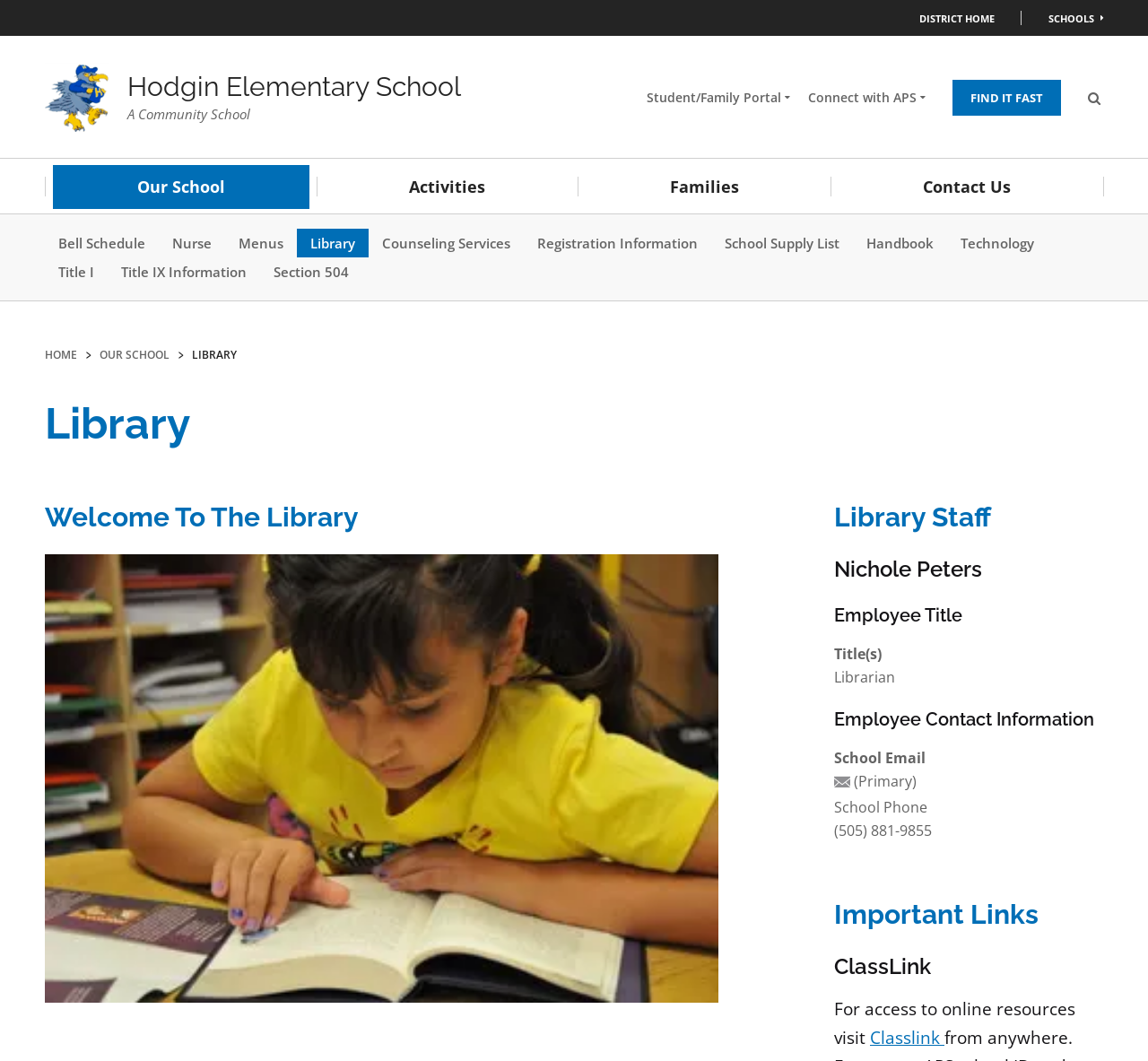Determine the coordinates of the bounding box for the clickable area needed to execute this instruction: "Visit the ClassLink page".

[0.758, 0.967, 0.823, 0.988]